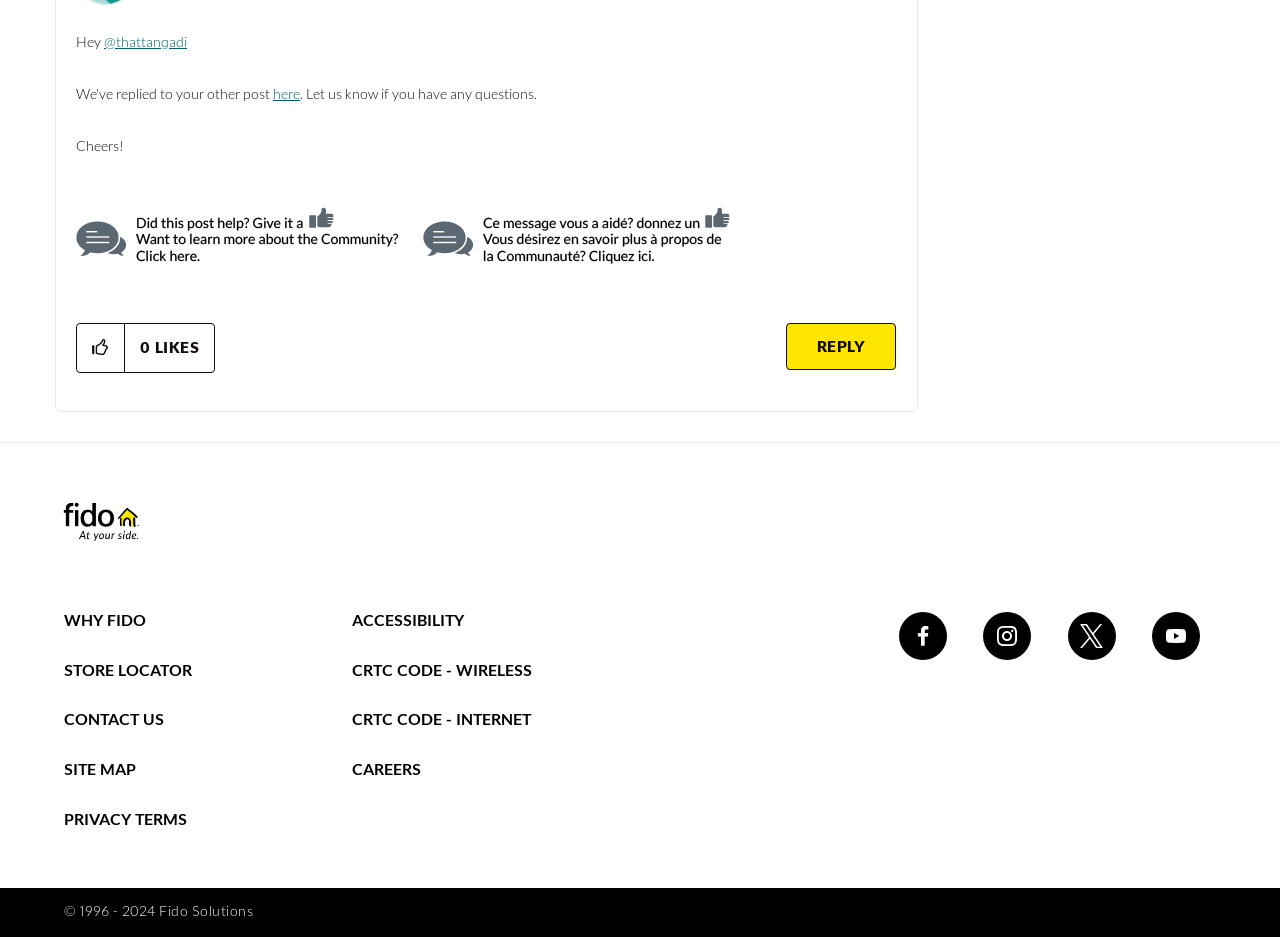Locate the bounding box coordinates of the area where you should click to accomplish the instruction: "Click on the link to contact us".

[0.05, 0.758, 0.128, 0.776]